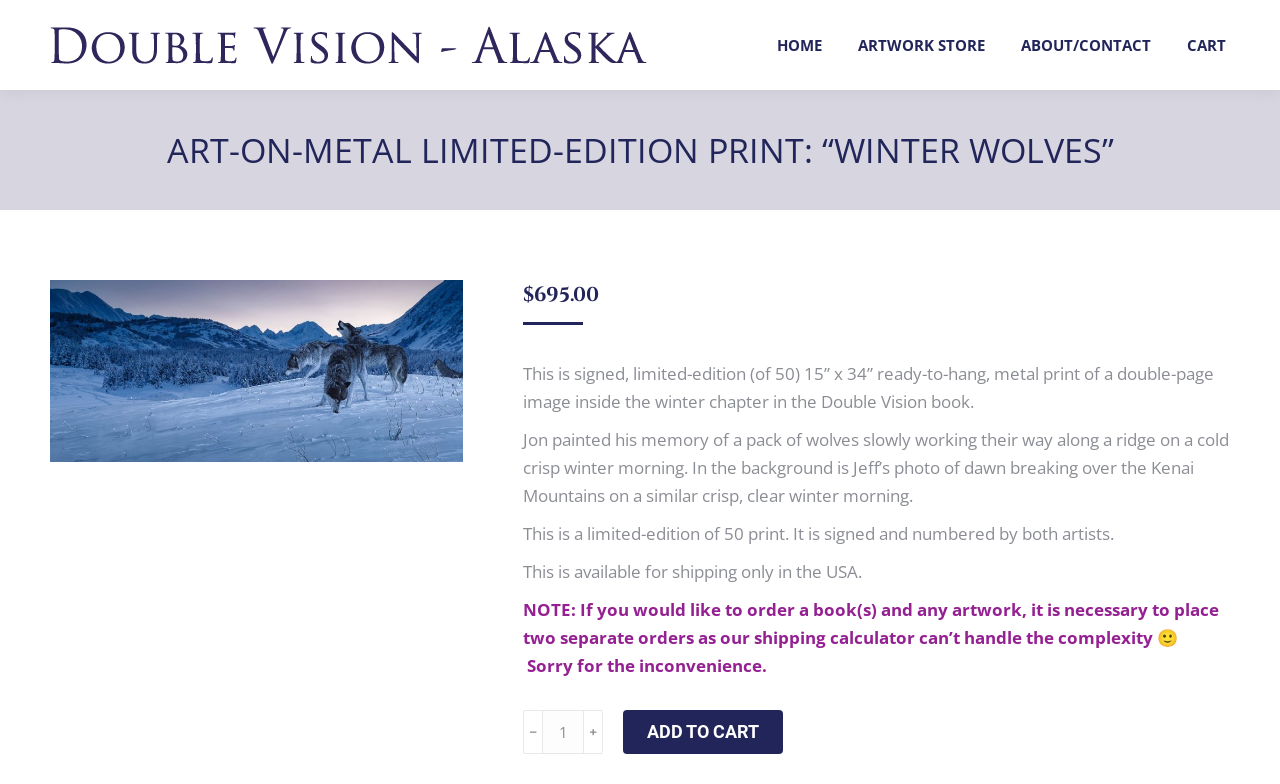Where can this metal print be shipped to?
Please ensure your answer is as detailed and informative as possible.

I found the shipping location for this metal print by reading the description of the product. The text element with the description mentions that it is 'available for shipping only in the USA'.